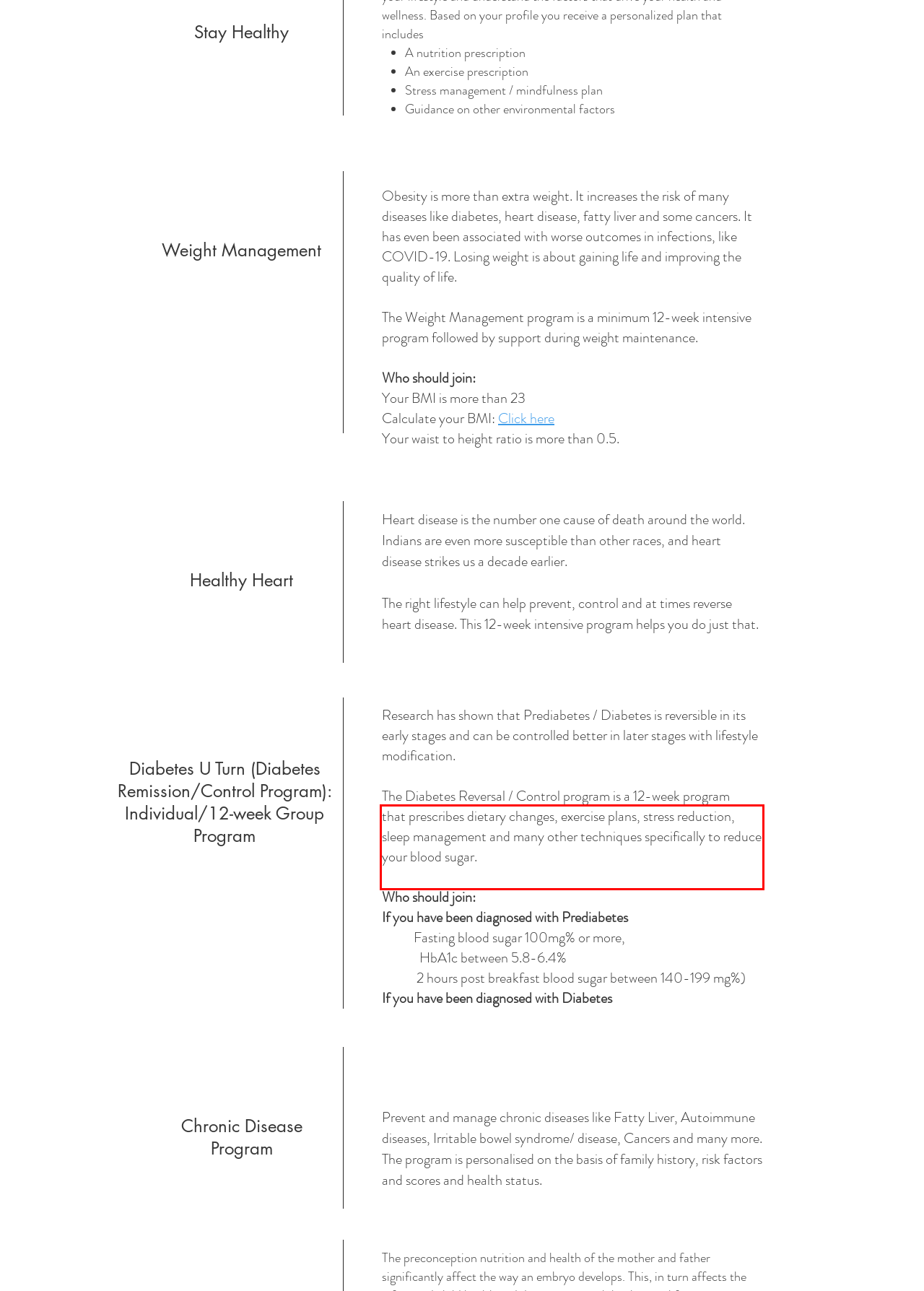Please extract the text content from the UI element enclosed by the red rectangle in the screenshot.

that prescribes dietary changes, exercise plans, stress reduction, sleep management and many other techniques specifically to reduce your blood sugar.